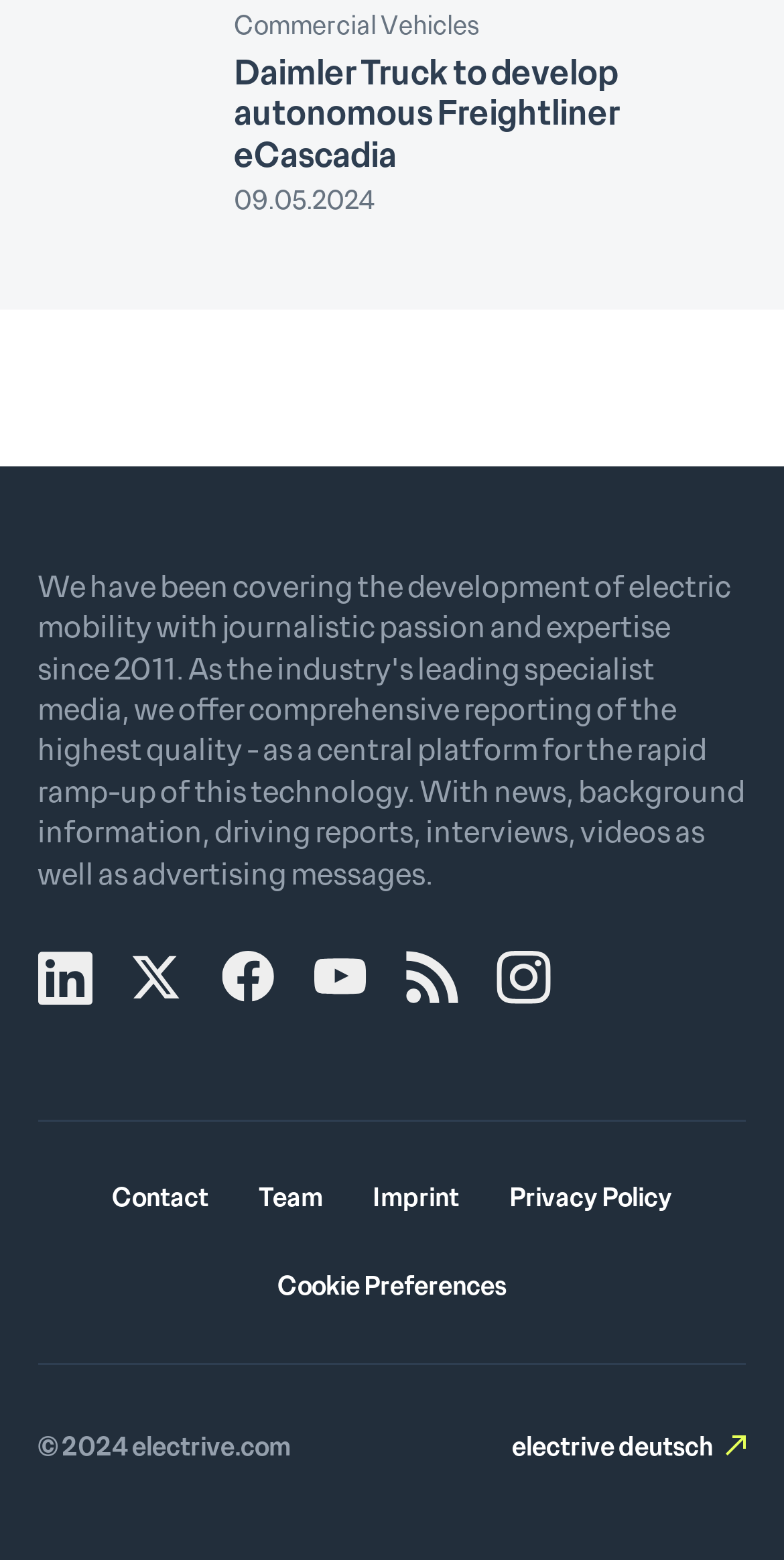How many links are there in the footer?
Answer the question with a detailed explanation, including all necessary information.

I counted the number of links in the footer section of the webpage, which are Contact, Team, Imprint, Privacy Policy, Cookie Preferences, and electrive deutsch.